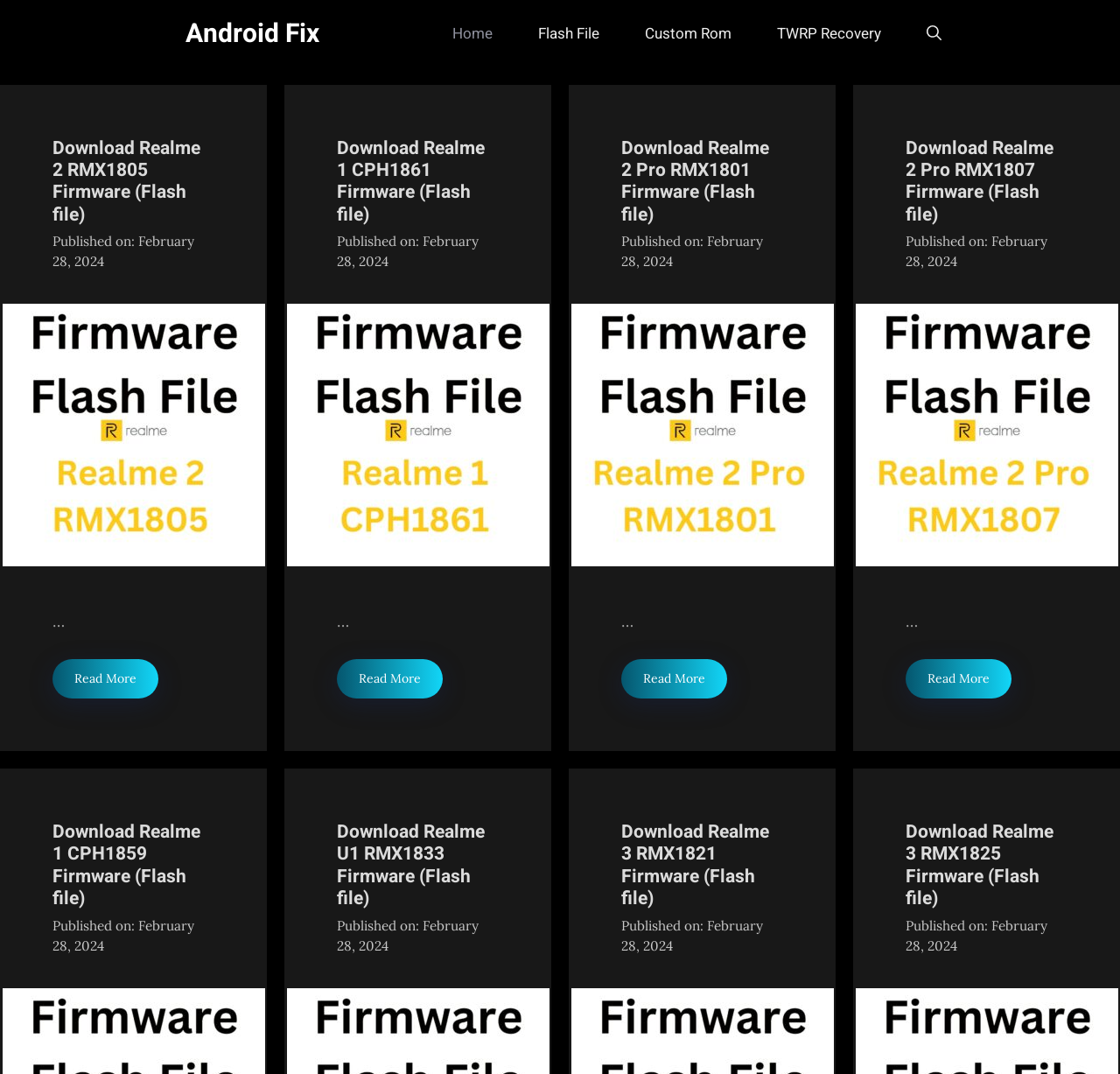Please locate the UI element described by "Home" and provide its bounding box coordinates.

[0.384, 0.011, 0.46, 0.052]